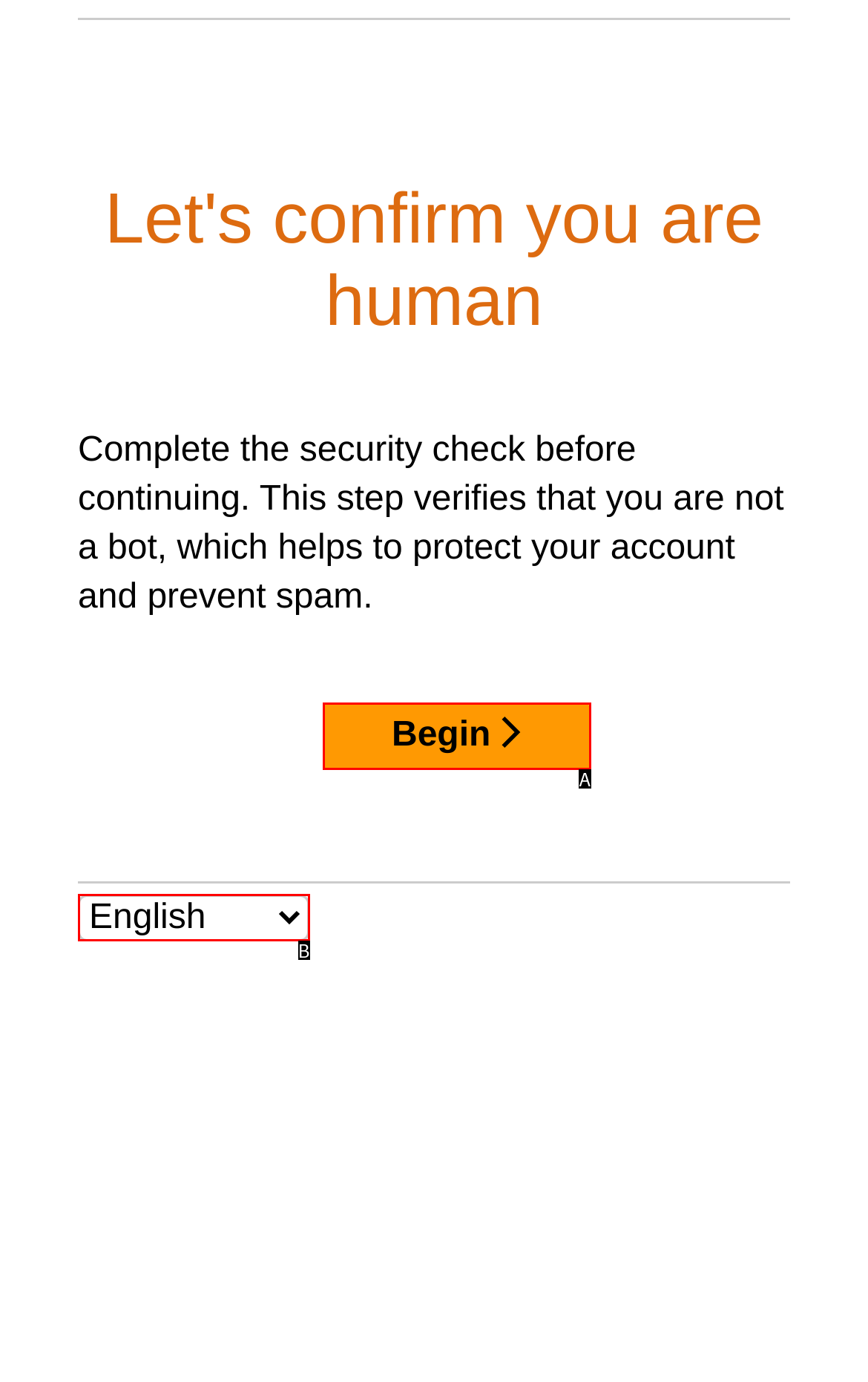Choose the HTML element that matches the description: Begin
Reply with the letter of the correct option from the given choices.

A